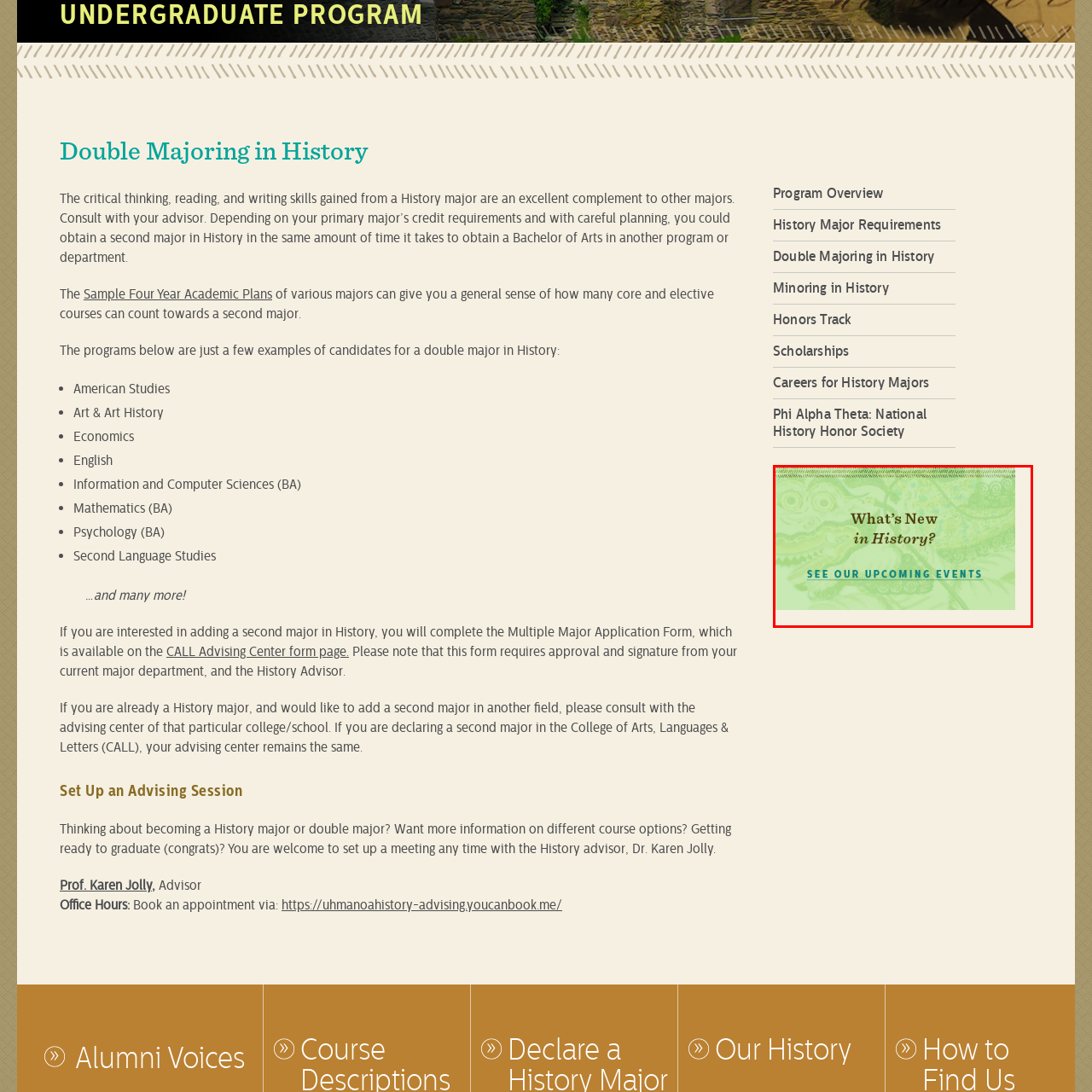What is the purpose of the call to action?
Review the image highlighted by the red bounding box and respond with a brief answer in one word or phrase.

To explore additional information